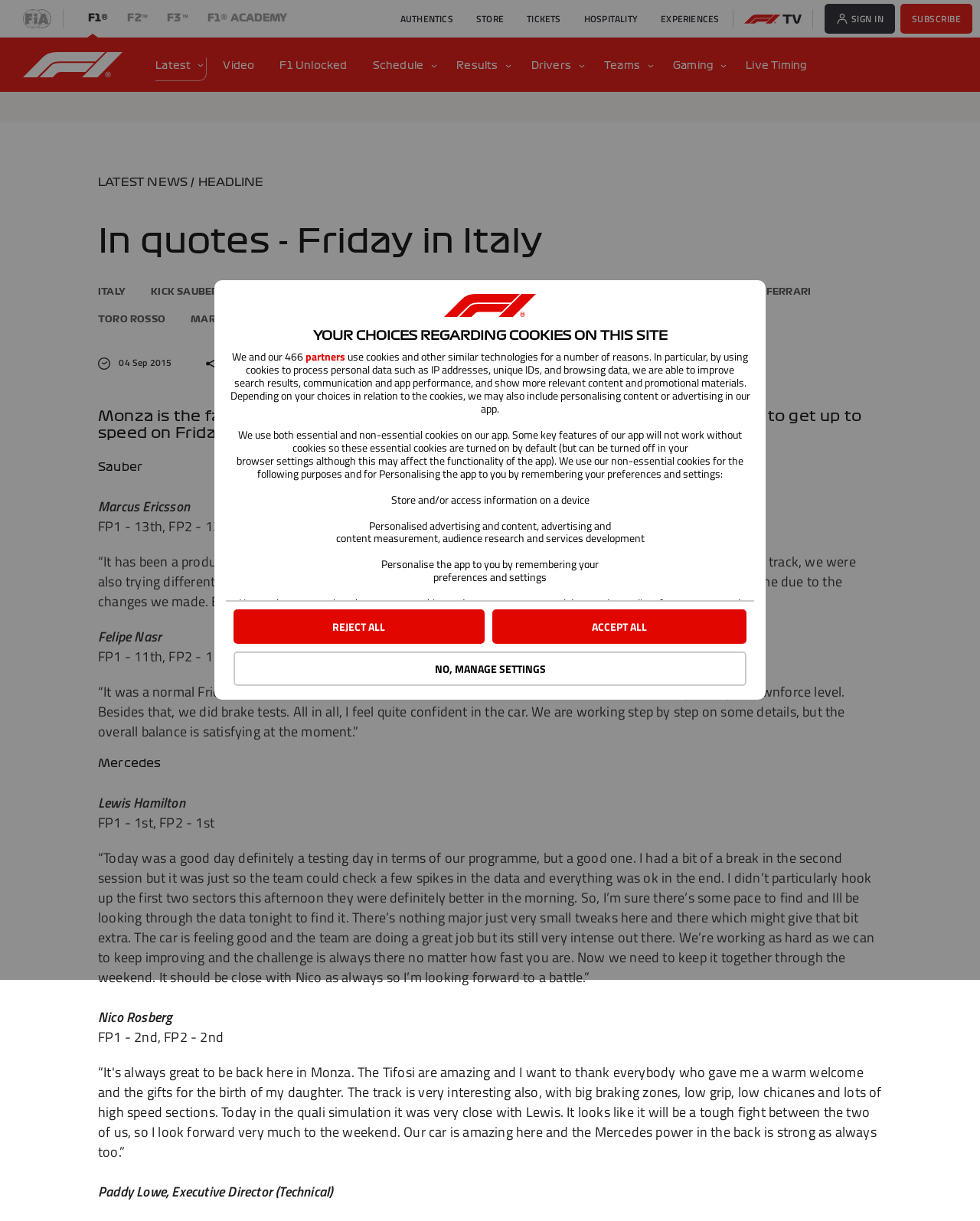Could you locate the bounding box coordinates for the section that should be clicked to accomplish this task: "Read the latest news".

[0.1, 0.335, 0.9, 0.363]